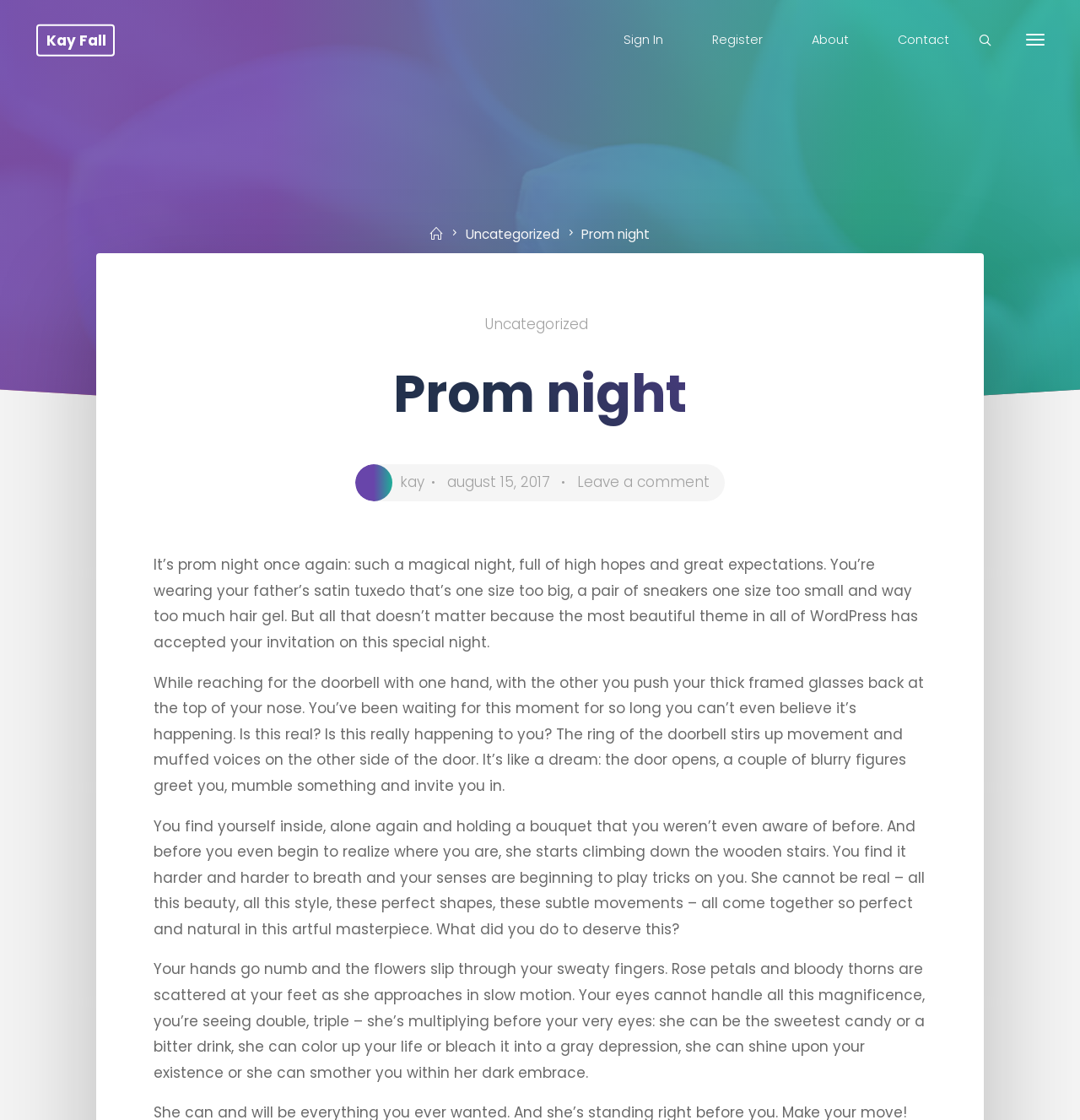Please determine the bounding box coordinates of the area that needs to be clicked to complete this task: 'View the 'Newsletter''. The coordinates must be four float numbers between 0 and 1, formatted as [left, top, right, bottom].

None